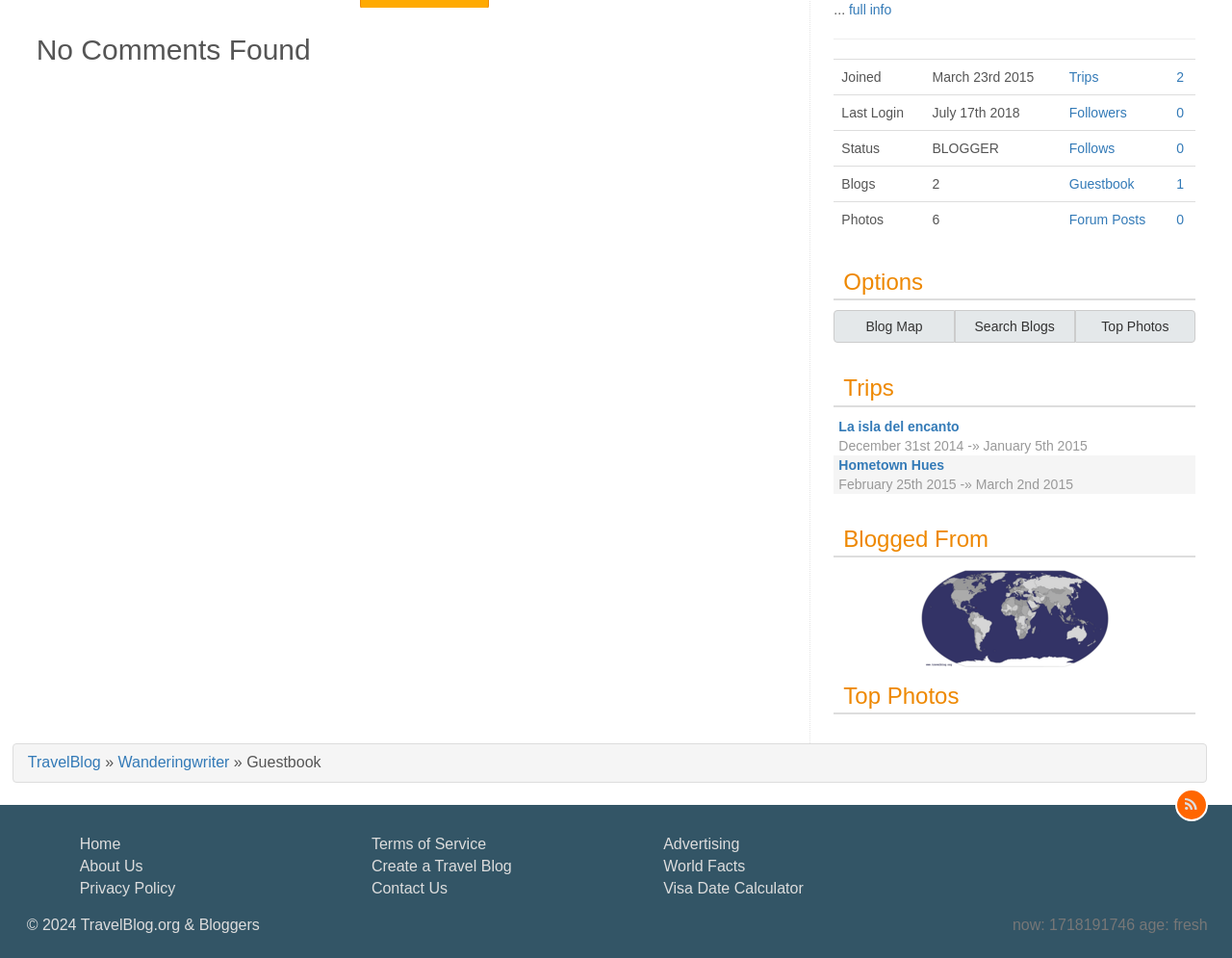Using the webpage screenshot, locate the HTML element that fits the following description and provide its bounding box: "Advertising".

[0.538, 0.872, 0.6, 0.889]